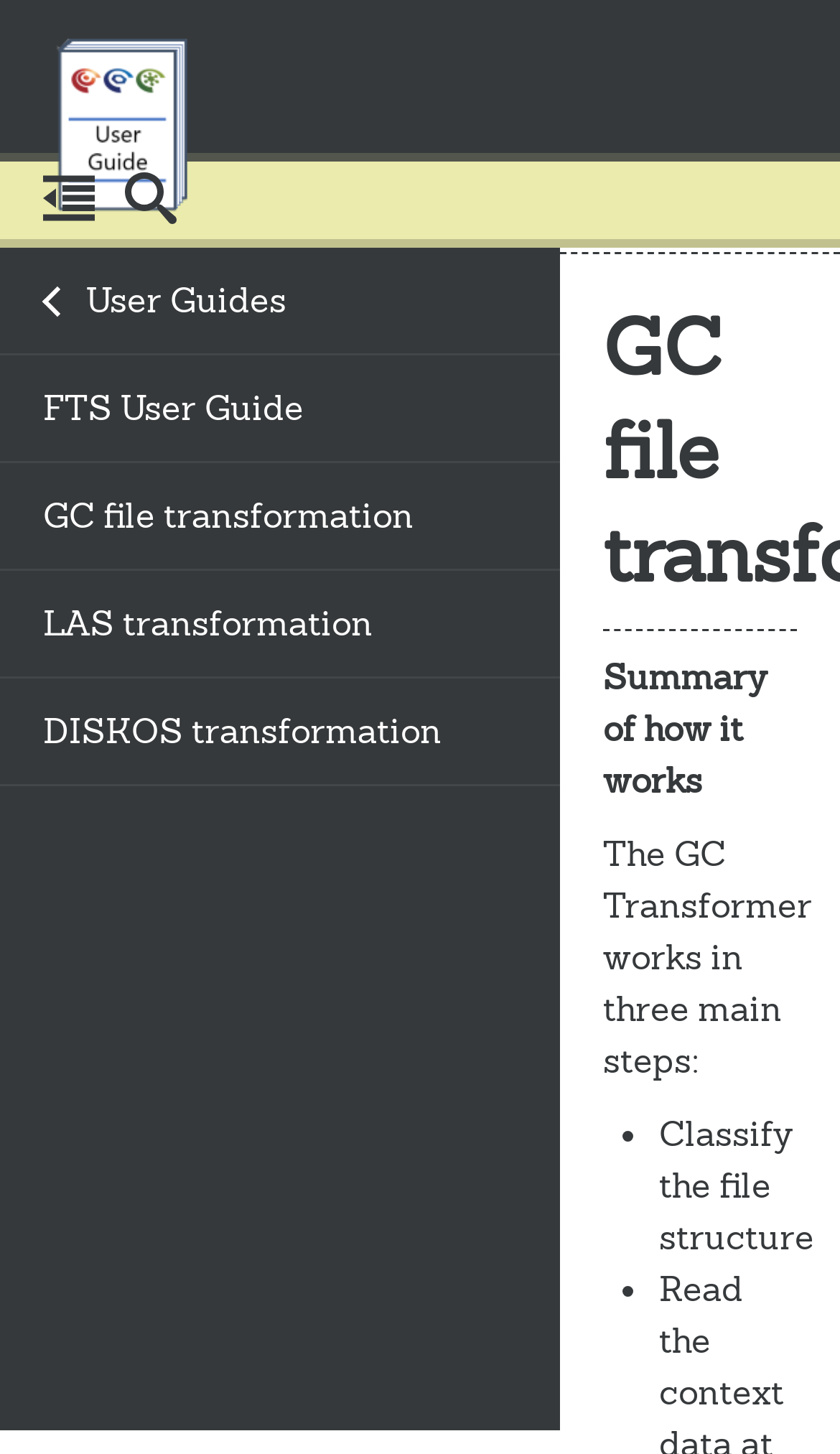Identify the bounding box coordinates necessary to click and complete the given instruction: "Go back to top".

[0.892, 0.921, 0.974, 0.969]